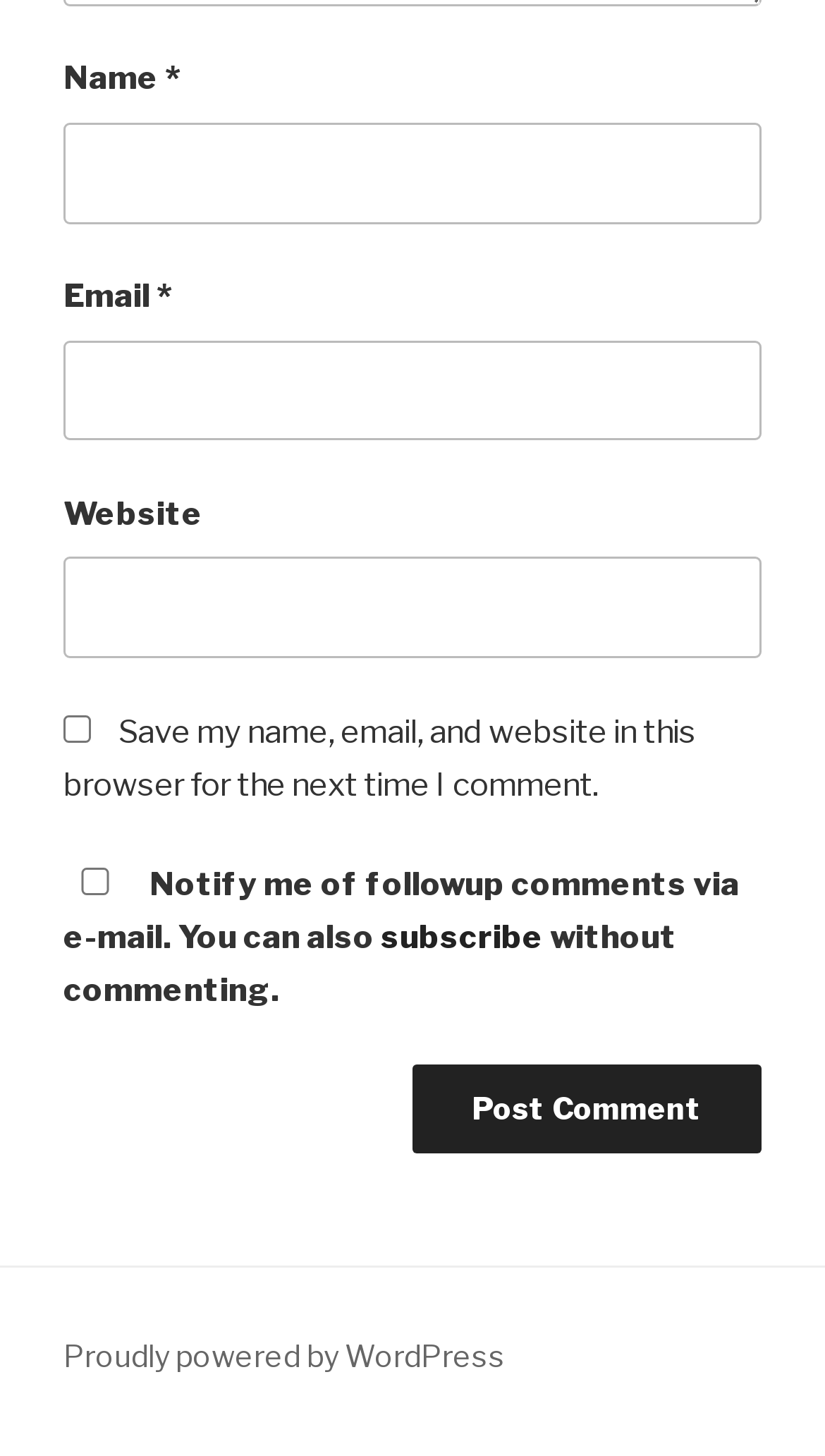What is the text 'Proudly powered by WordPress'?
Provide a one-word or short-phrase answer based on the image.

WordPress credit